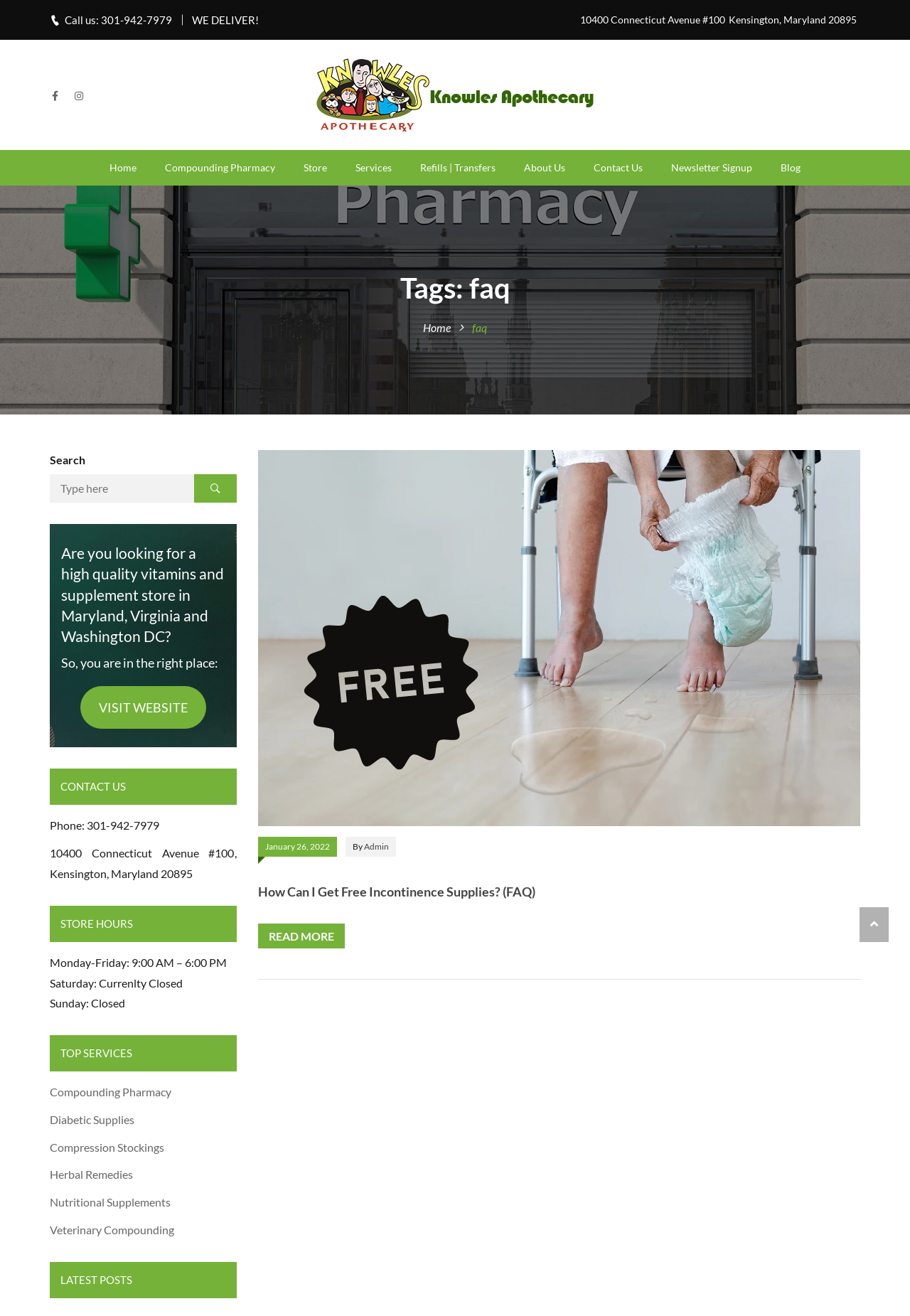Can you give a comprehensive explanation to the question given the content of the image?
What is the title of the first FAQ article?

I found the title of the first FAQ article by looking at the section with the heading 'Tags: faq', where it lists the article titles.